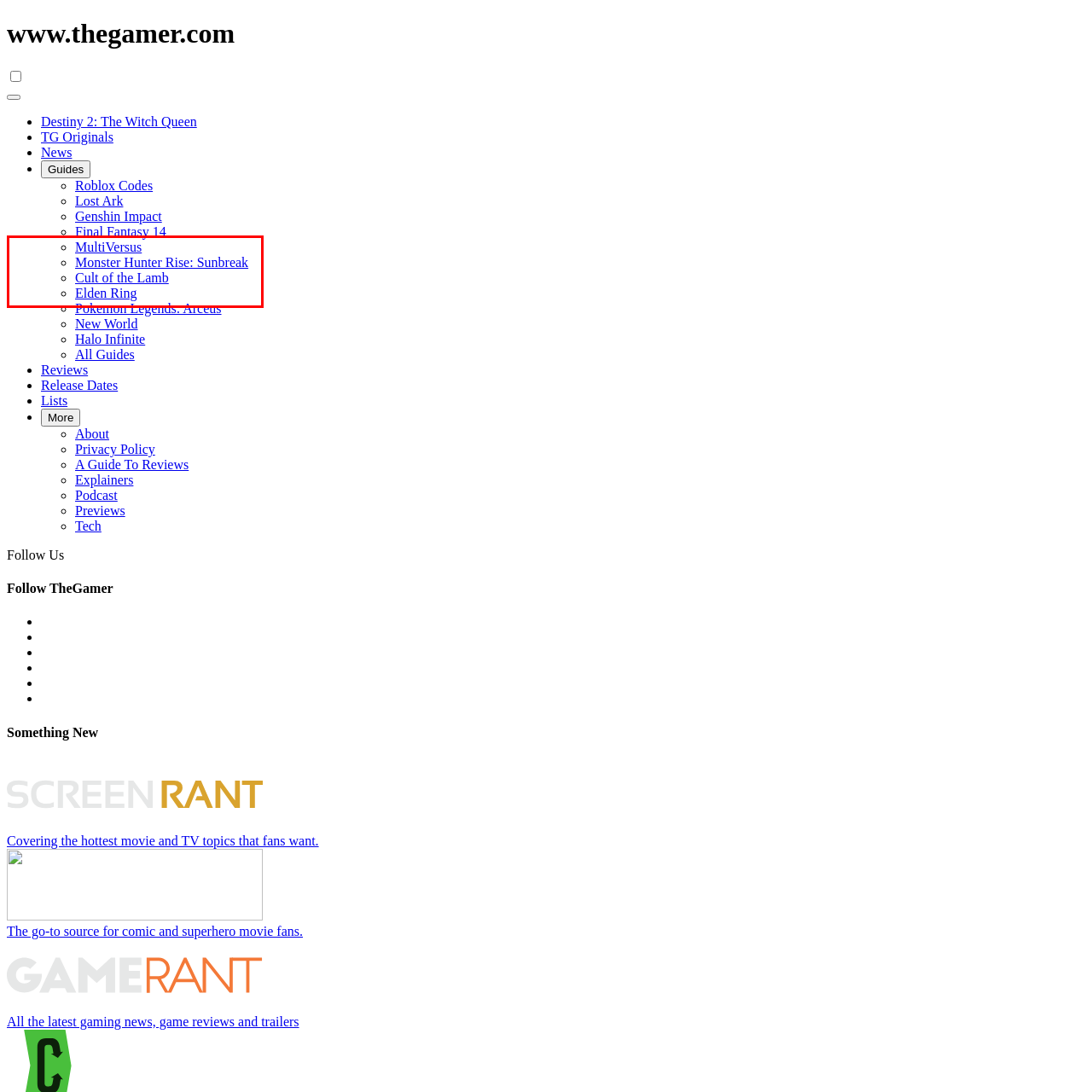How many game titles are listed?
Analyze the image inside the red bounding box and provide a one-word or short-phrase answer to the question.

5